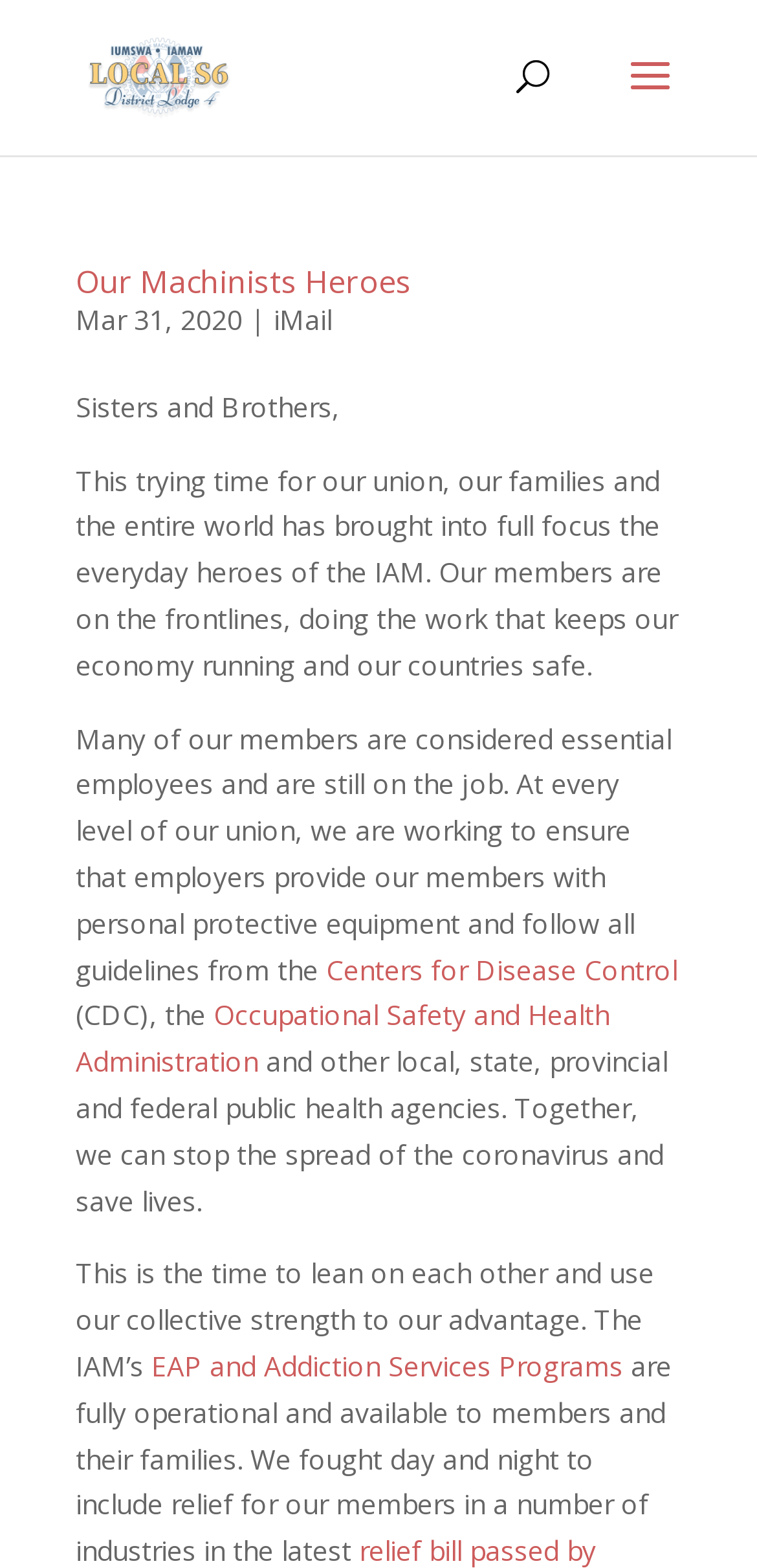Explain the webpage in detail.

The webpage is an archive page for IAM Local S6, featuring a prominent link to the IAM Local S6 website at the top left, accompanied by a small image of the same name. 

Below the top section, a search bar spans across the middle of the page, from left to right. 

The main content area is divided into sections, with a heading "Our Machinists Heroes" at the top, followed by a link with the same name. 

A date "Mar 31, 2020" is displayed, separated by a vertical bar from a link to "iMail". 

The main article begins with a greeting "Sisters and Brothers," and then describes the efforts of the IAM union during a challenging time, highlighting the essential work of its members and the union's efforts to ensure their safety. 

The article continues to discuss the union's collaboration with health agencies, such as the Centers for Disease Control and the Occupational Safety and Health Administration, to combat the coronavirus. 

Finally, the article concludes by emphasizing the importance of collective strength and provides a link to the IAM's EAP and Addiction Services Programs.